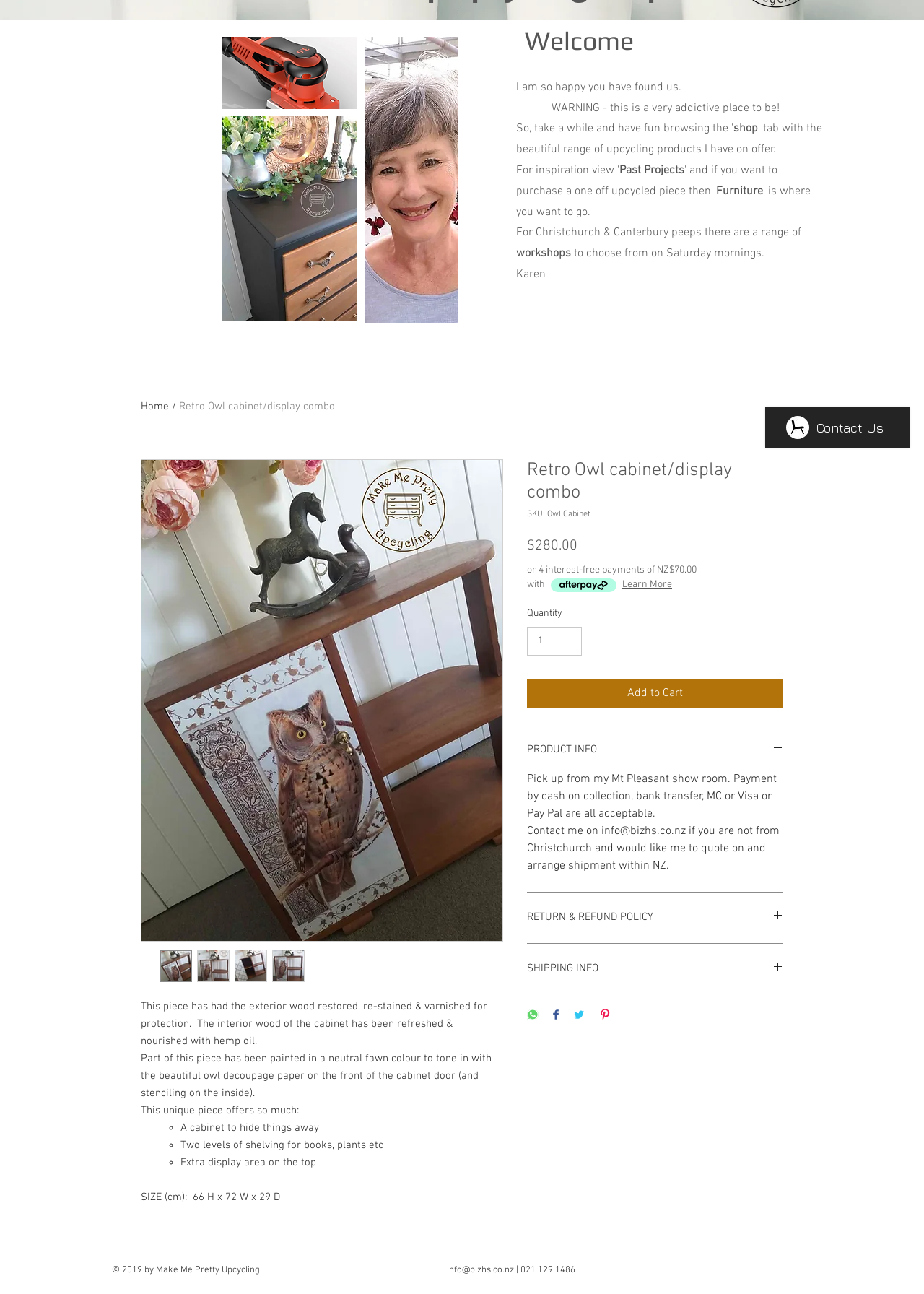Find the bounding box of the web element that fits this description: "SHIPPING INFO".

[0.57, 0.714, 0.848, 0.726]